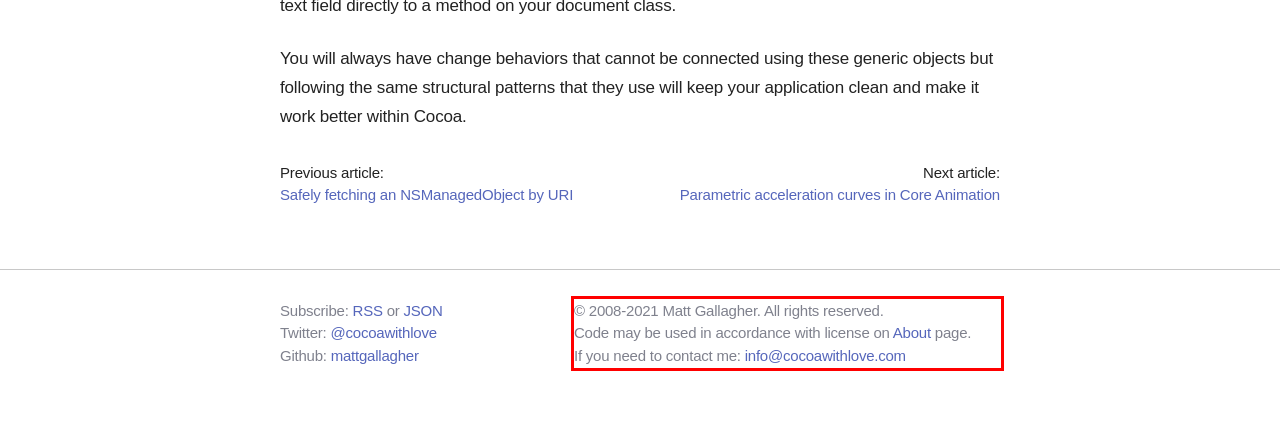By examining the provided screenshot of a webpage, recognize the text within the red bounding box and generate its text content.

© 2008-2021 Matt Gallagher. All rights reserved. Code may be used in accordance with license on About page. If you need to contact me: info@cocoawithlove.com